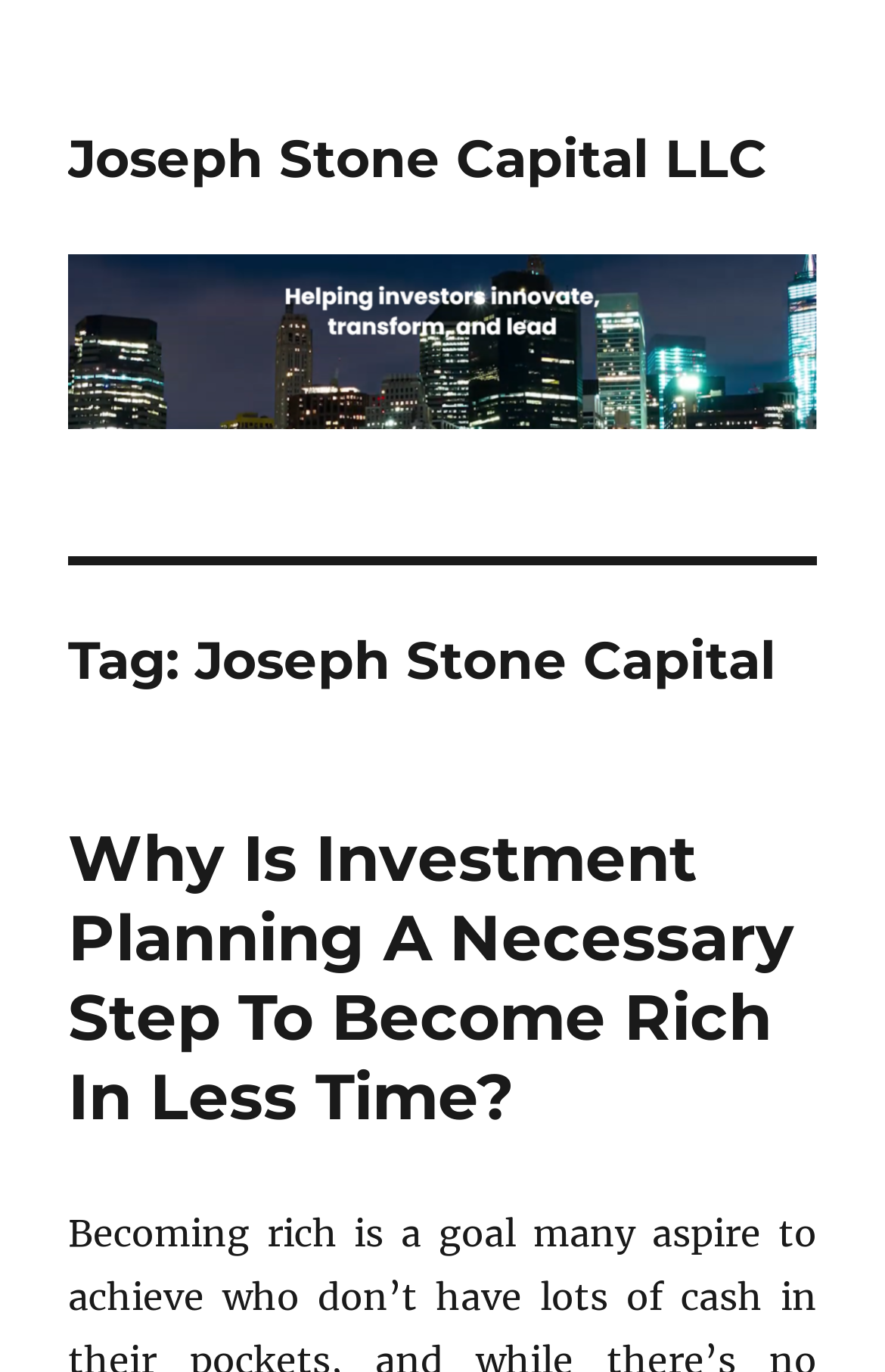Answer the question using only one word or a concise phrase: How many headings are on the webpage?

2